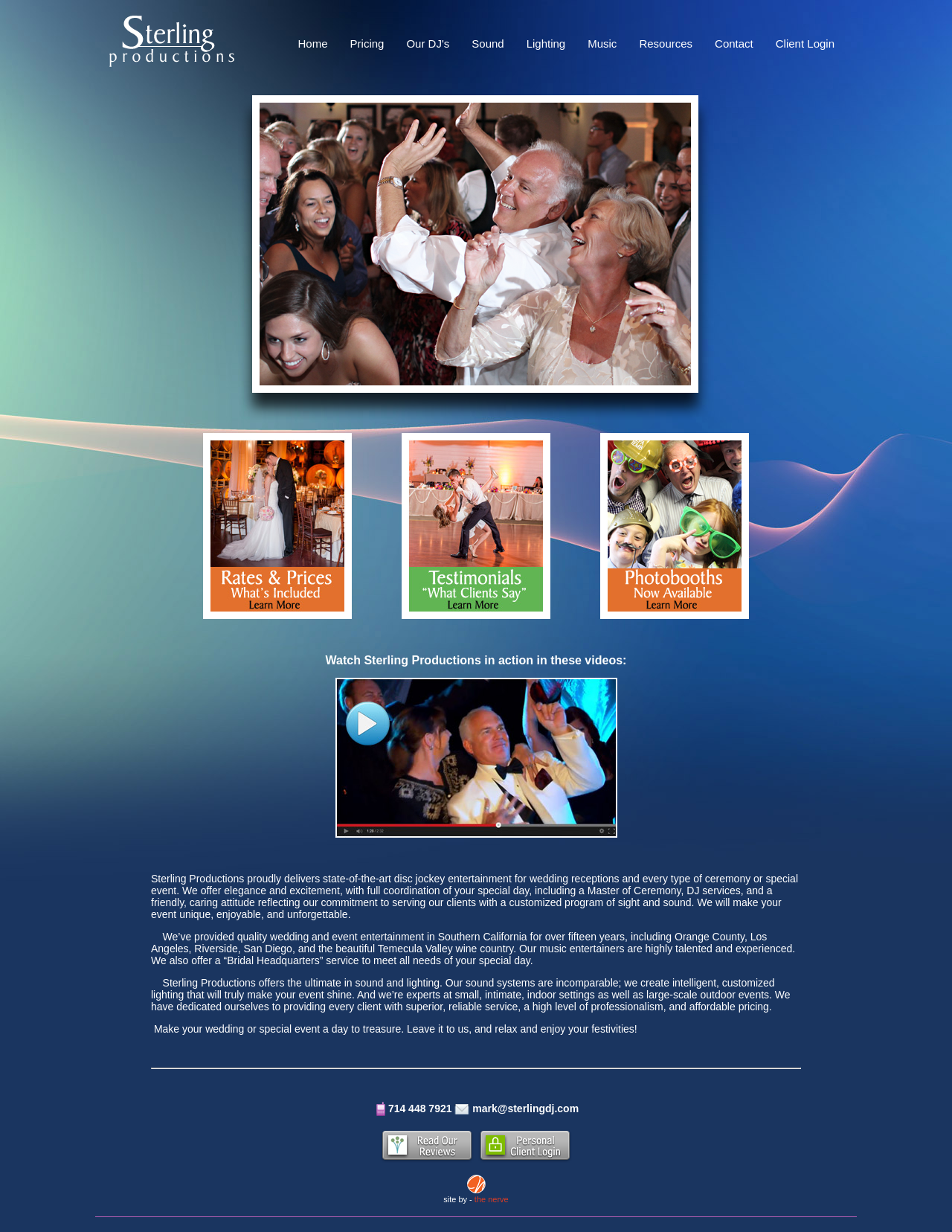What is the email address of the company?
Provide an in-depth and detailed answer to the question.

The email address of the company is mark@sterlingdj.com, which is displayed at the bottom of the webpage, next to the phone number.